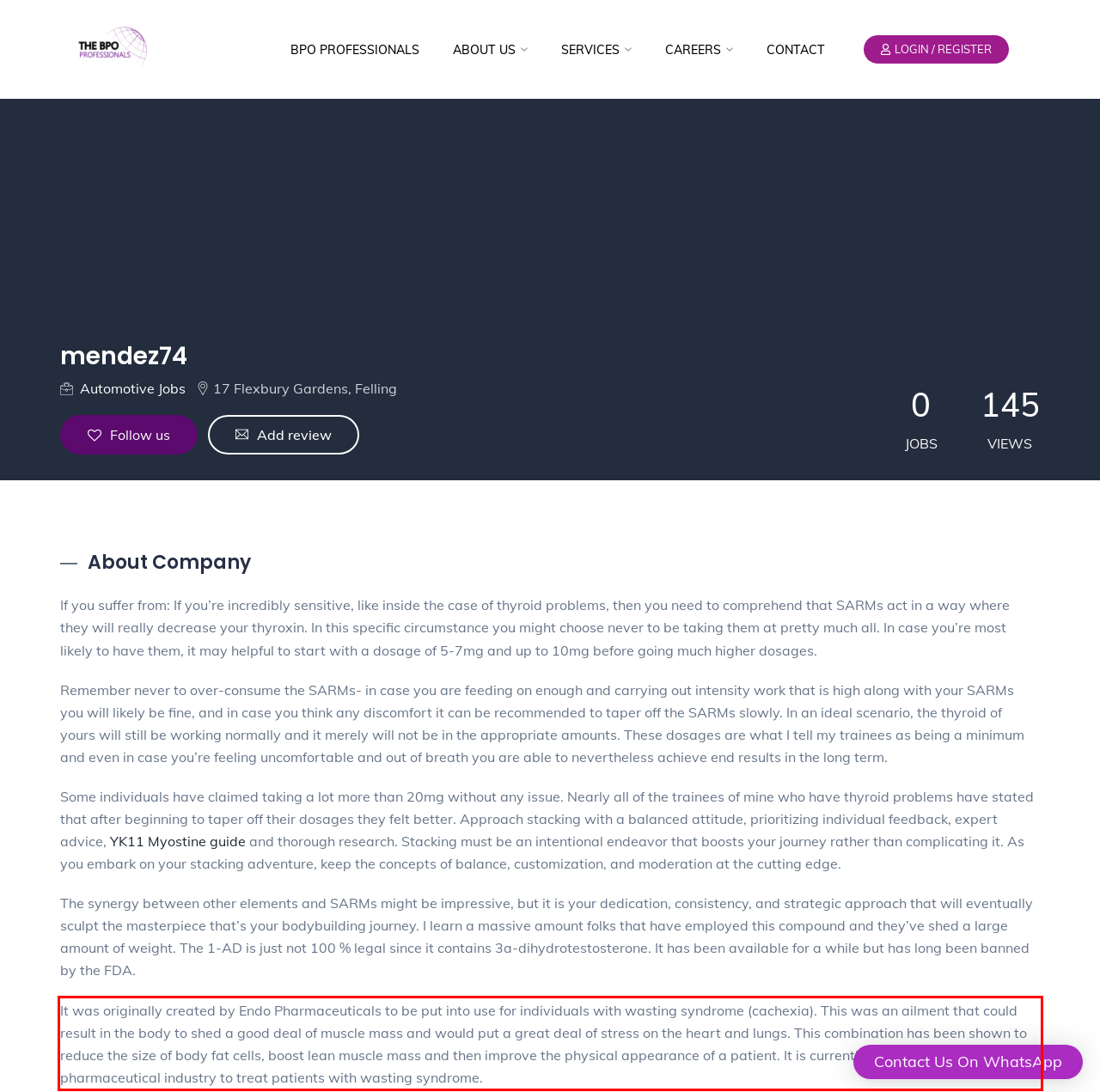Using the webpage screenshot, recognize and capture the text within the red bounding box.

It was originally created by Endo Pharmaceuticals to be put into use for individuals with wasting syndrome (cachexia). This was an ailment that could result in the body to shed a good deal of muscle mass and would put a great deal of stress on the heart and lungs. This combination has been shown to reduce the size of body fat cells, boost lean muscle mass and then improve the physical appearance of a patient. It is currently used by the pharmaceutical industry to treat patients with wasting syndrome.